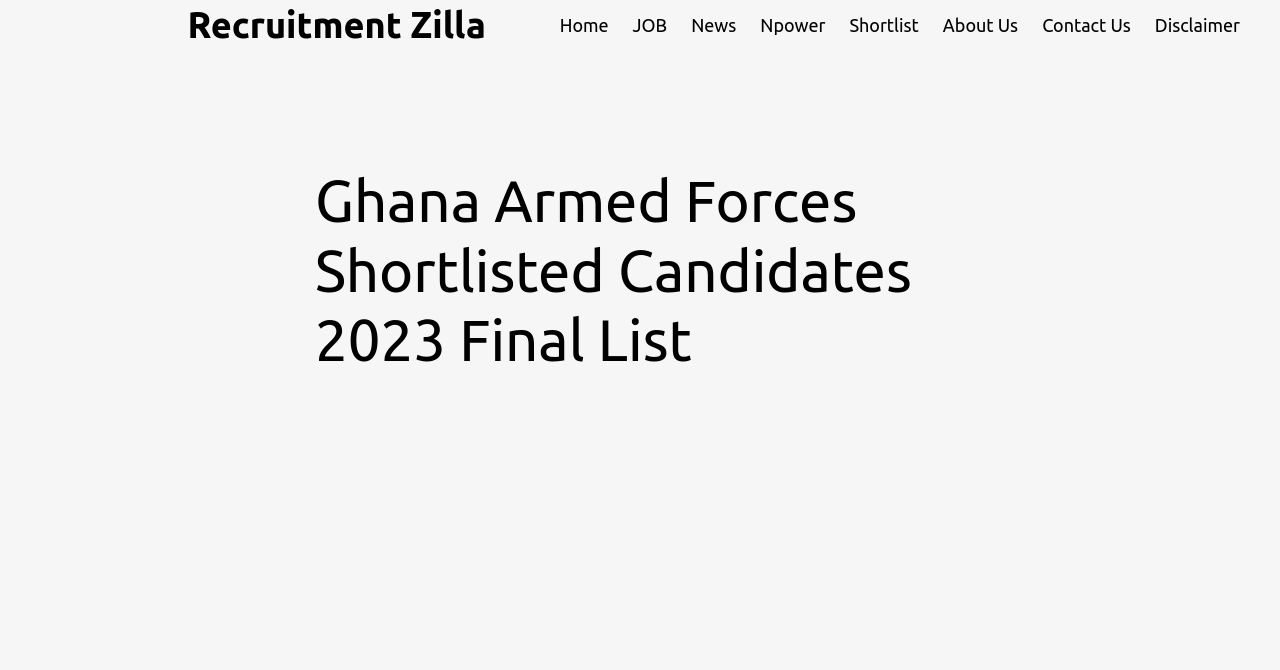Identify the bounding box coordinates for the UI element that matches this description: "Npower".

[0.594, 0.016, 0.645, 0.059]